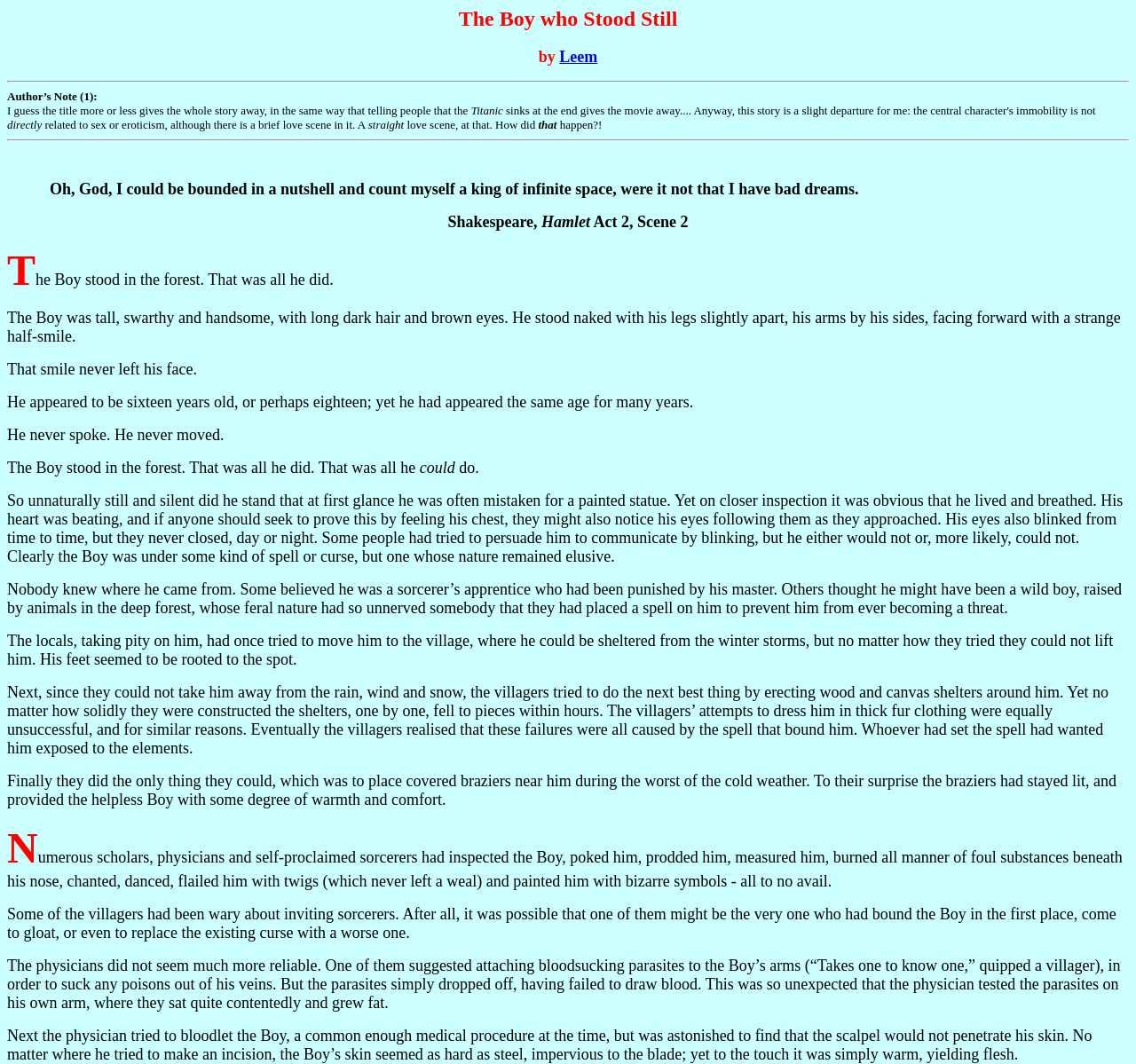Answer the following inquiry with a single word or phrase:
Who is the author of the story?

Leem